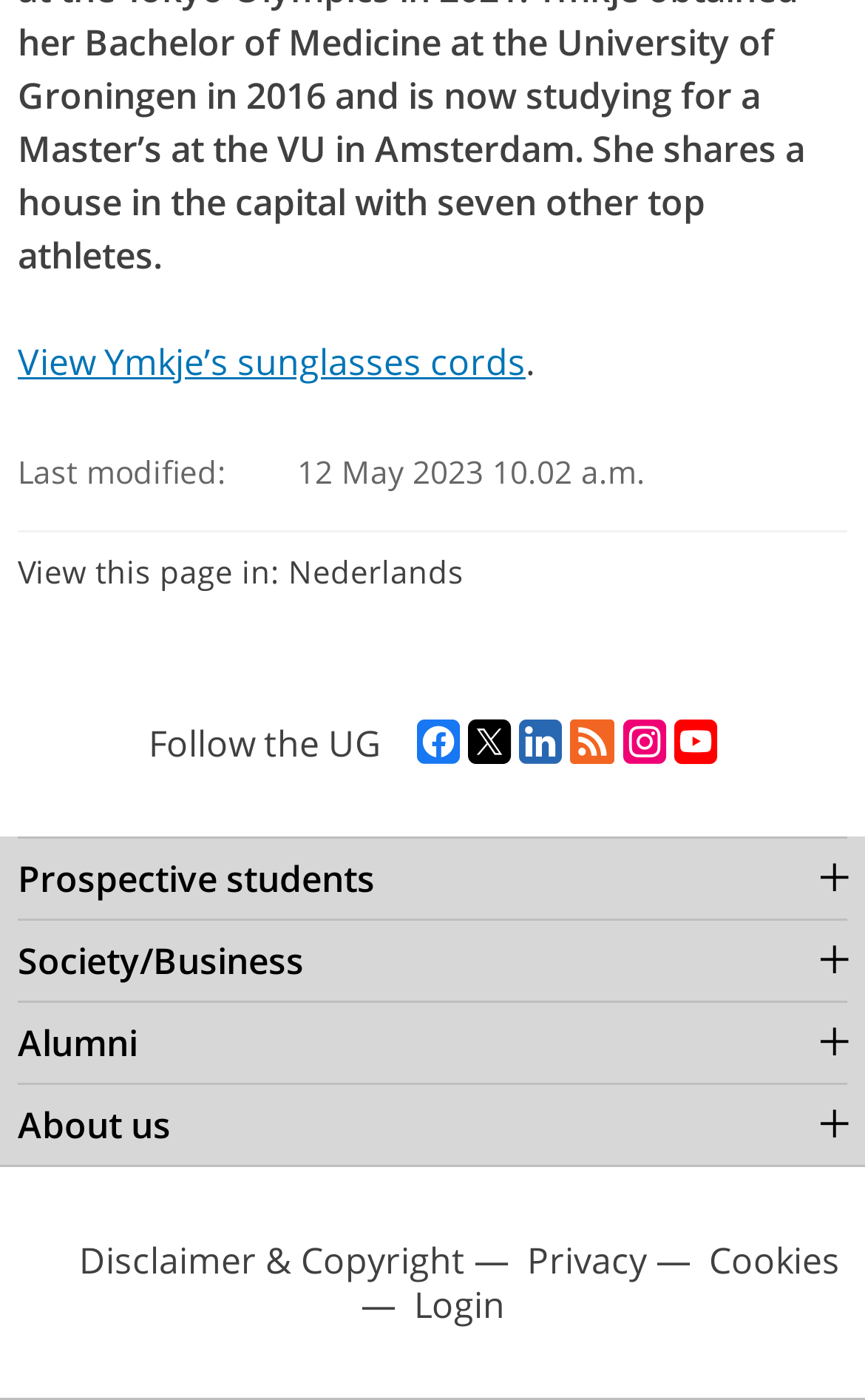Identify the bounding box coordinates for the UI element described as: "View Ymkje’s sunglasses cords". The coordinates should be provided as four floats between 0 and 1: [left, top, right, bottom].

[0.021, 0.241, 0.608, 0.276]